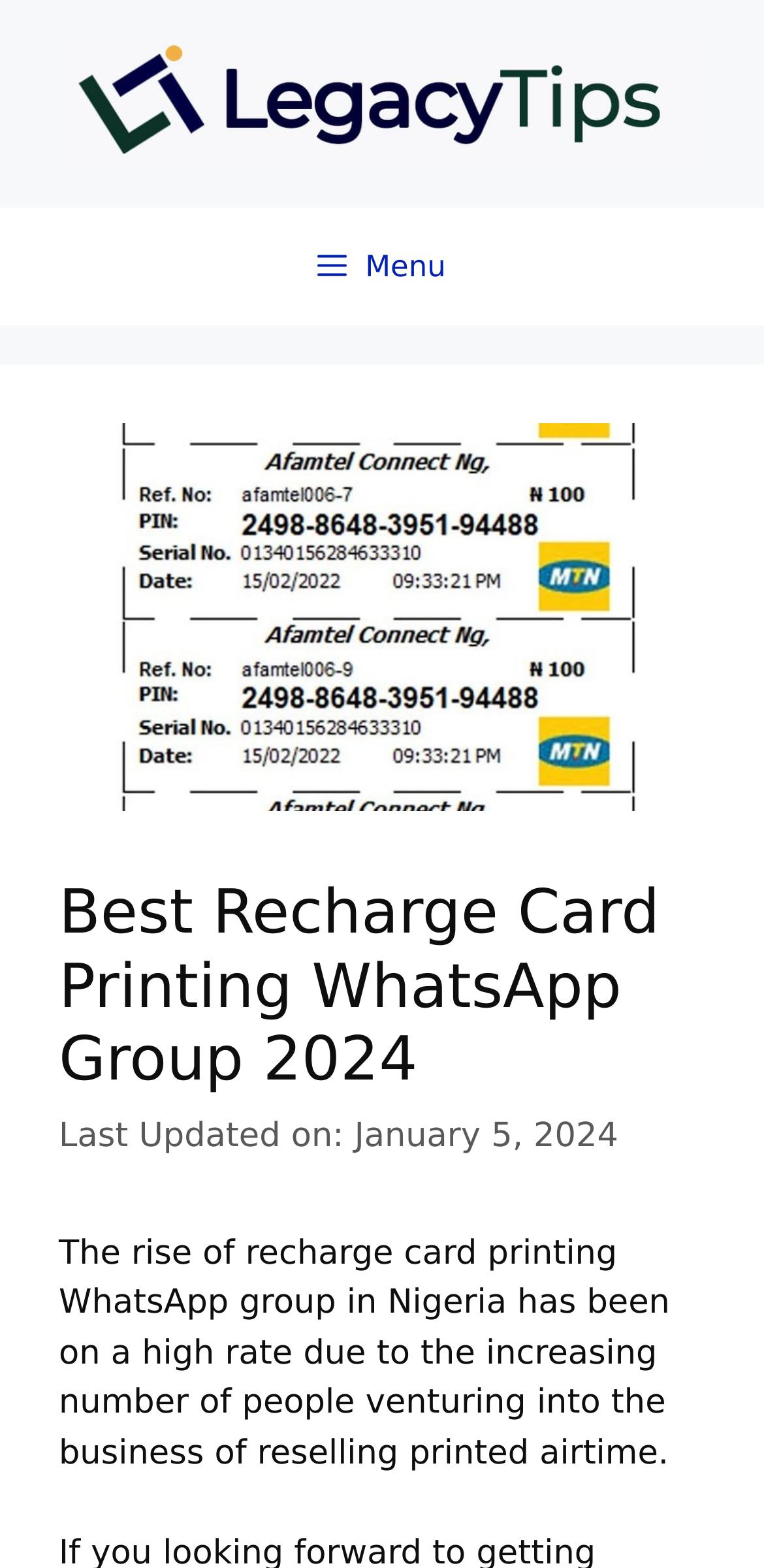Can you identify and provide the main heading of the webpage?

Best Recharge Card Printing WhatsApp Group 2024